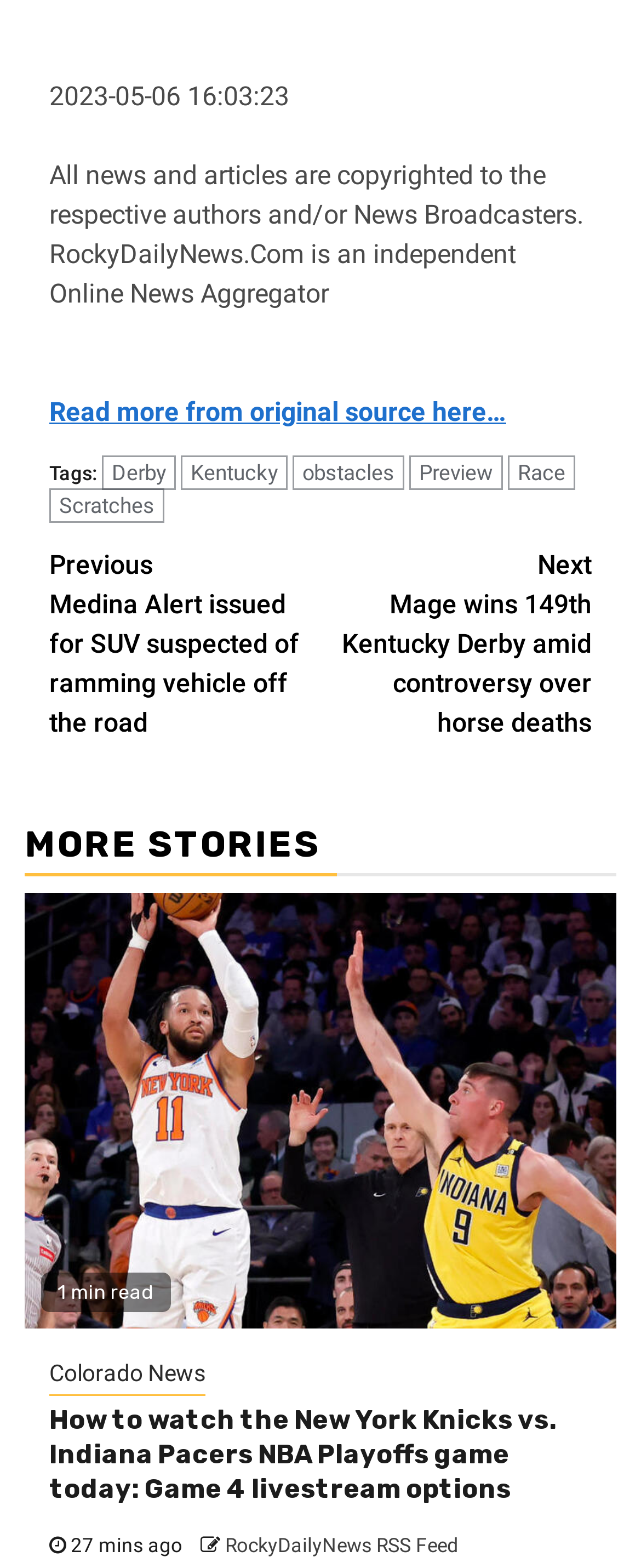Indicate the bounding box coordinates of the clickable region to achieve the following instruction: "Check more stories."

[0.038, 0.521, 0.962, 0.559]